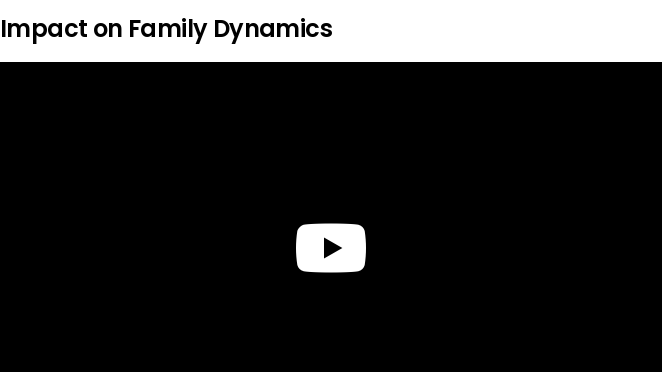What is the topic of the video?
Look at the screenshot and respond with a single word or phrase.

Impact on Family Dynamics